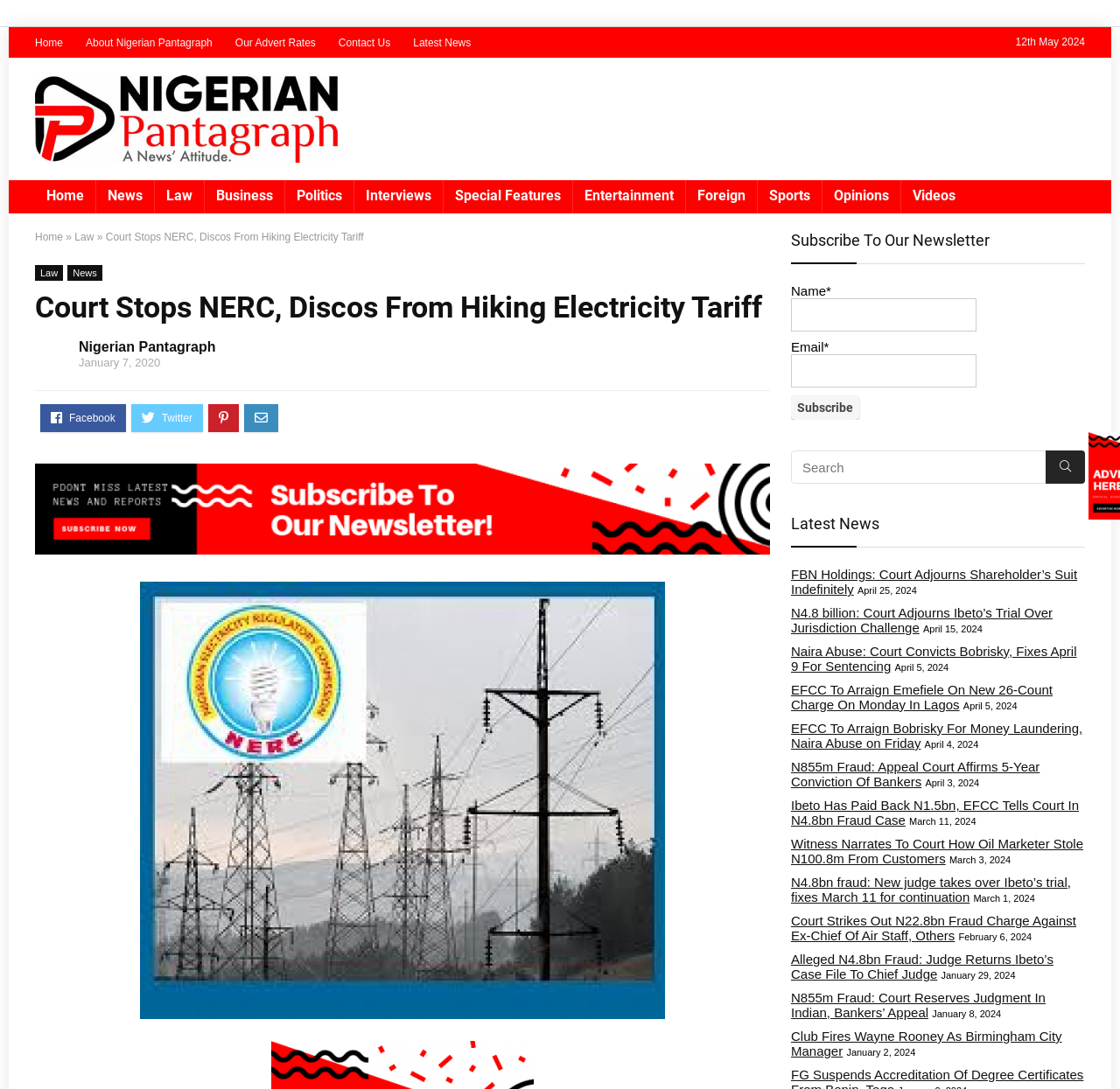Based on the element description: "parent_node: Name* name="submit" value="Subscribe"", identify the UI element and provide its bounding box coordinates. Use four float numbers between 0 and 1, [left, top, right, bottom].

[0.706, 0.363, 0.767, 0.386]